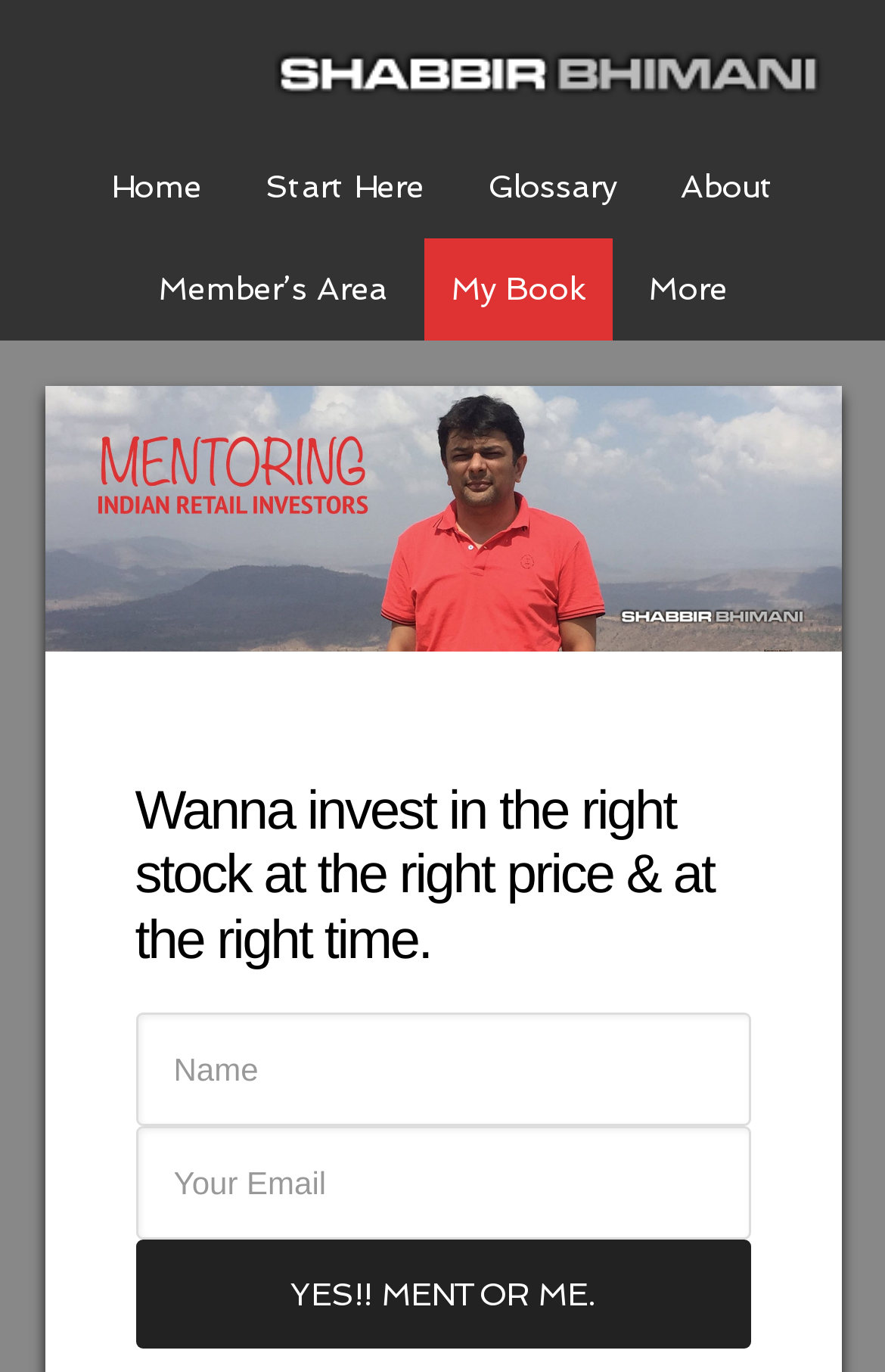Extract the main title from the webpage and generate its text.

Growth Vs IDCW – Right Choice After LTCG and Taxable Dividend?